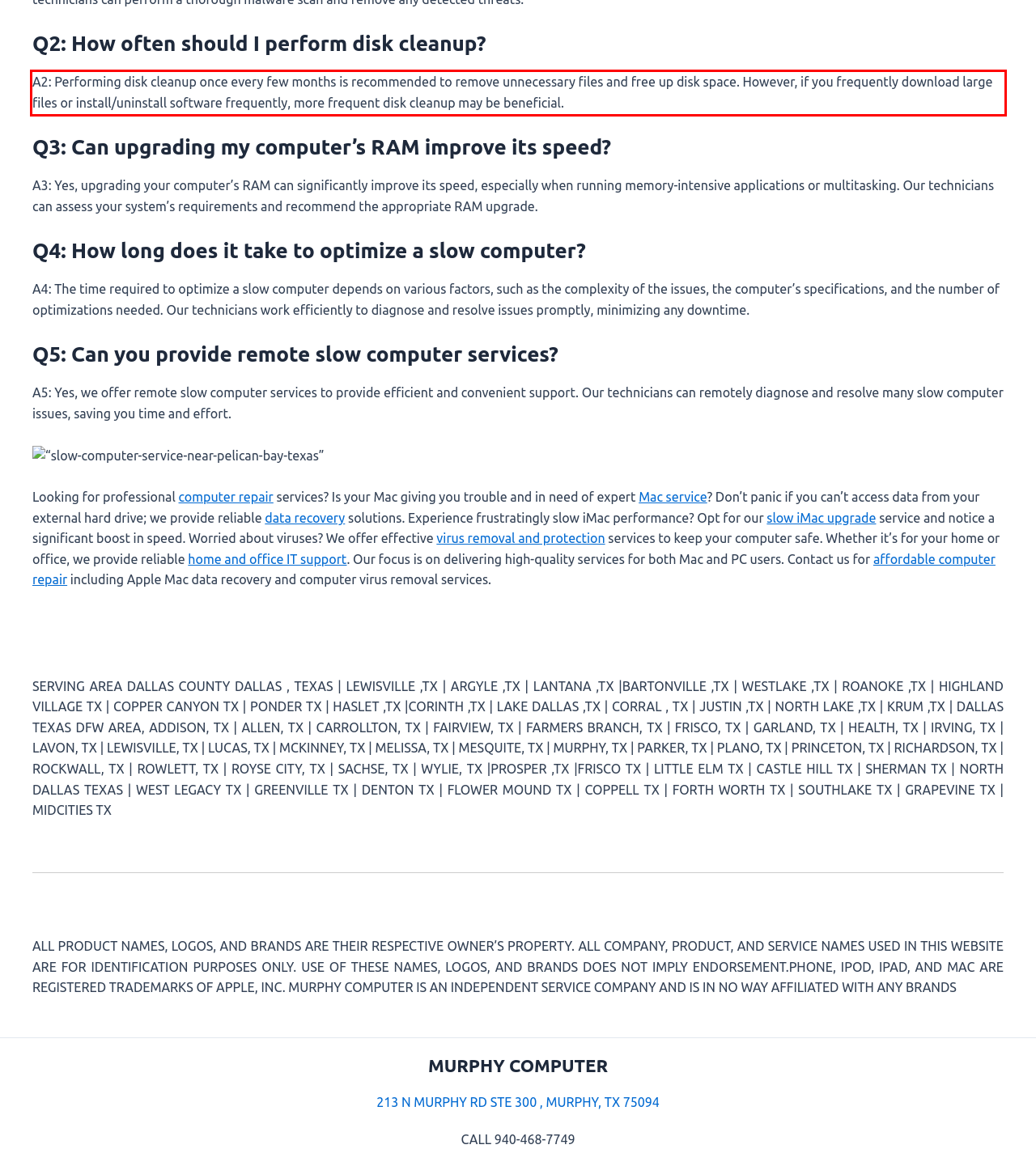Given a webpage screenshot, identify the text inside the red bounding box using OCR and extract it.

A2: Performing disk cleanup once every few months is recommended to remove unnecessary files and free up disk space. However, if you frequently download large files or install/uninstall software frequently, more frequent disk cleanup may be beneficial.